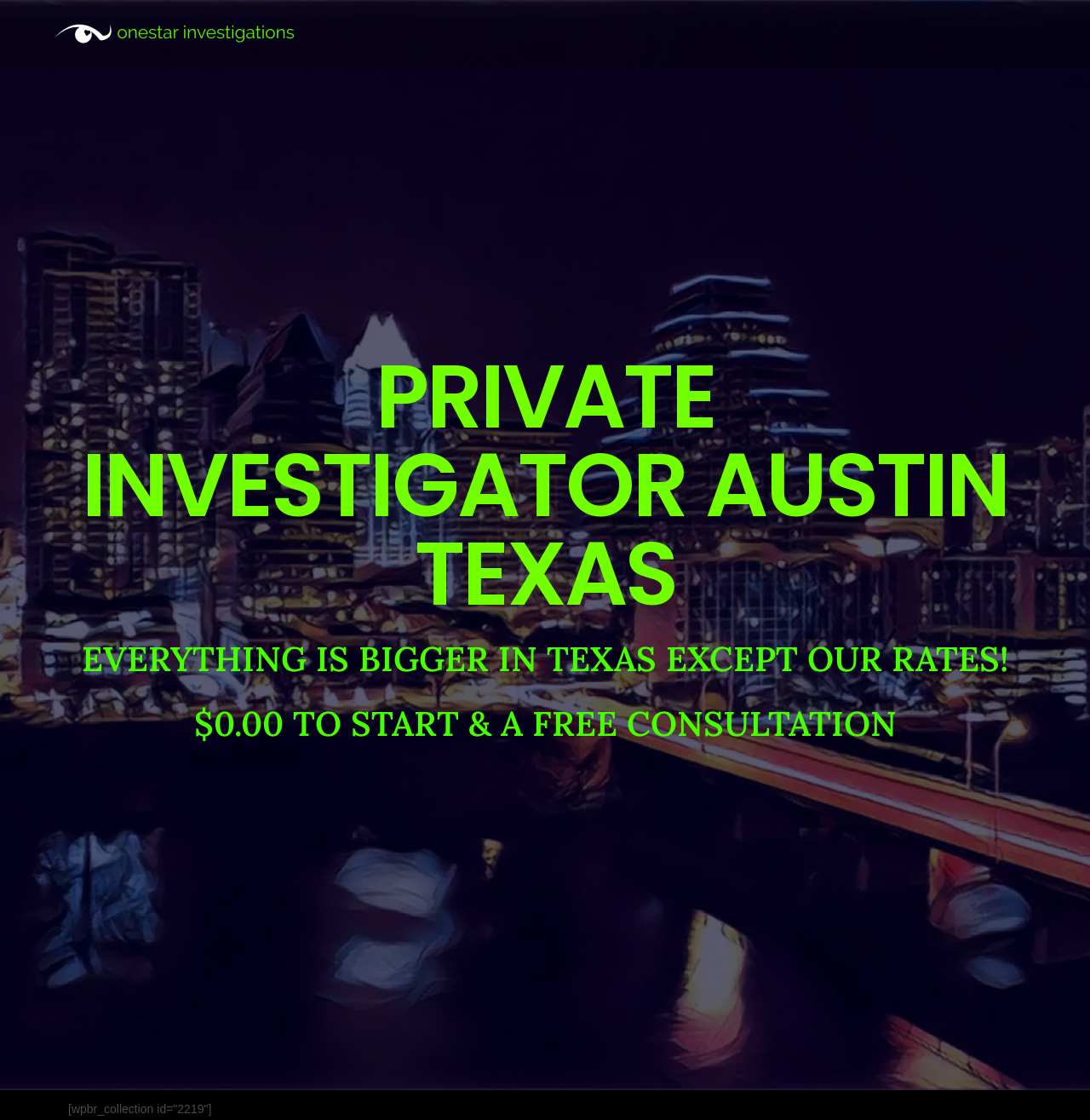Please find the bounding box coordinates (top-left x, top-left y, bottom-right x, bottom-right y) in the screenshot for the UI element described as follows: alt="private investigator texas"

[0.05, 0.023, 0.276, 0.036]